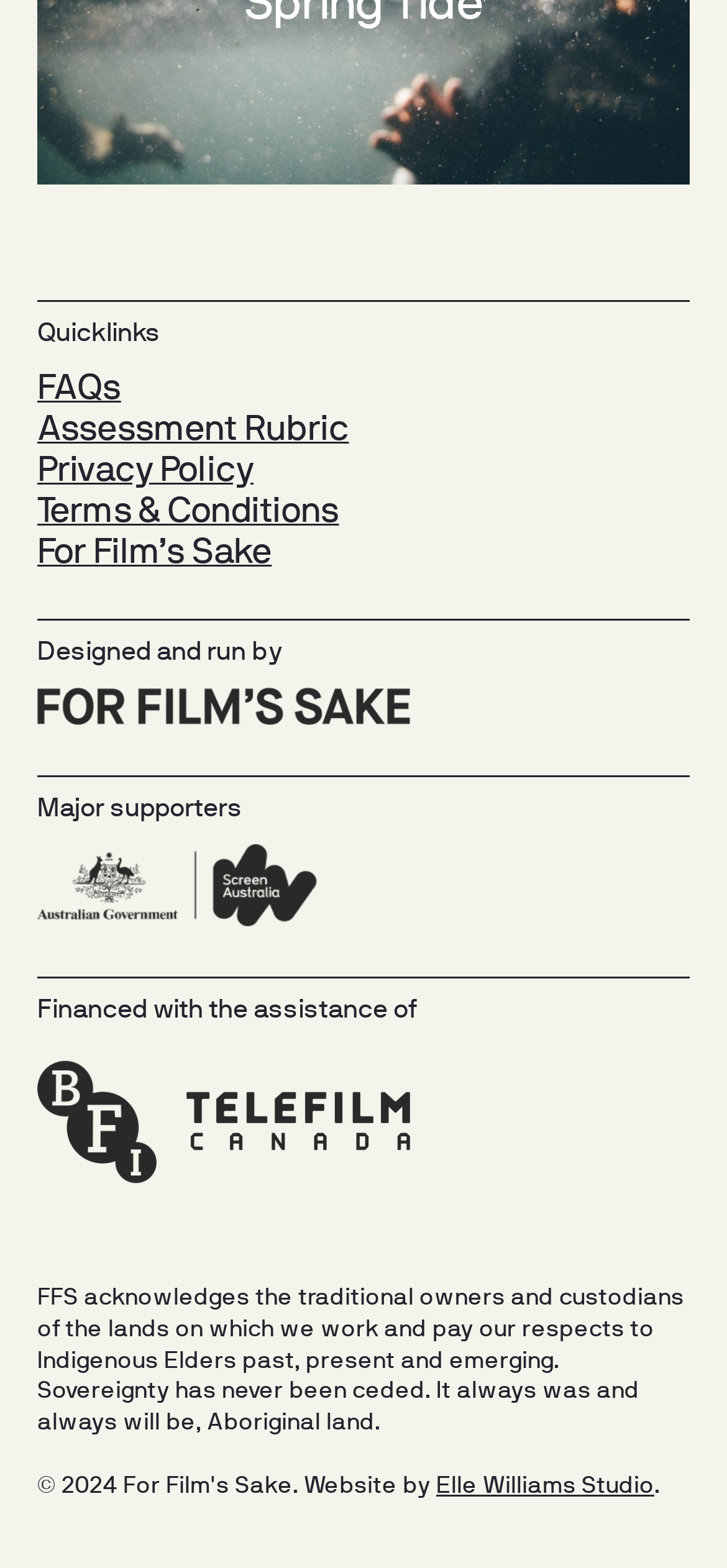What is the first quicklink?
Please utilize the information in the image to give a detailed response to the question.

The first quicklink is 'FAQs' which is a link element located at the top of the webpage with a bounding box of [0.051, 0.237, 0.166, 0.26].